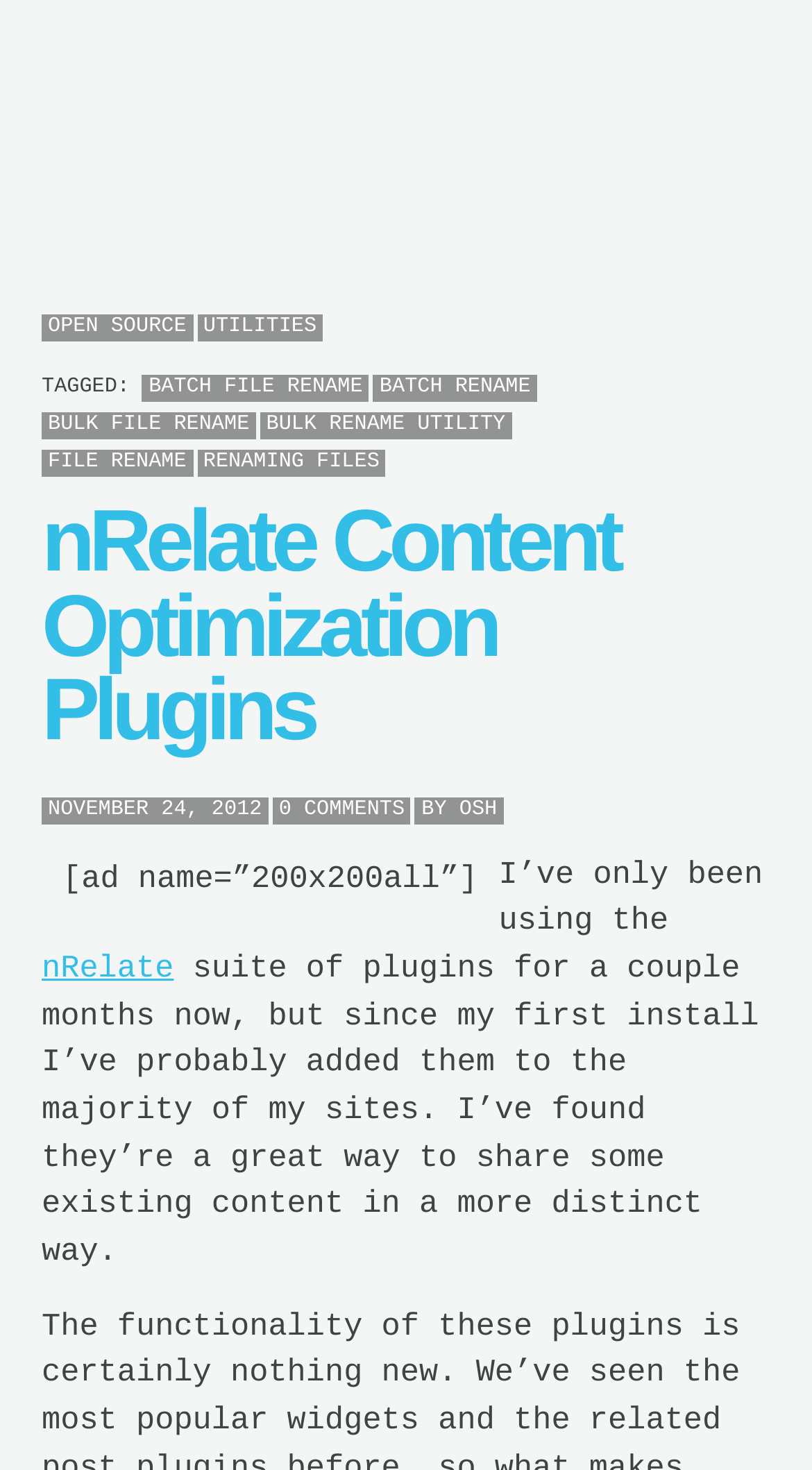Predict the bounding box coordinates for the UI element described as: "renaming files". The coordinates should be four float numbers between 0 and 1, presented as [left, top, right, bottom].

[0.243, 0.306, 0.475, 0.325]